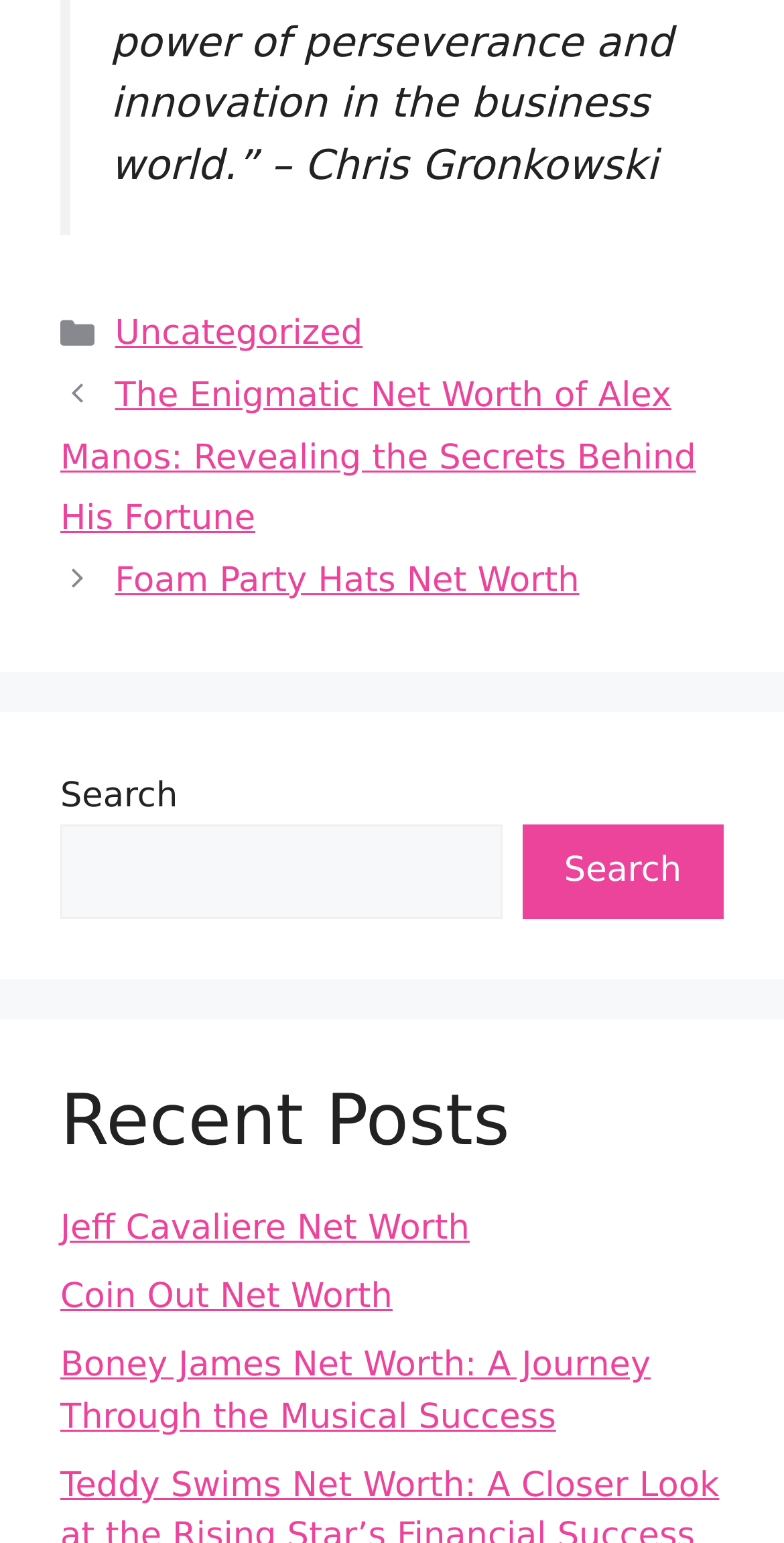Can you find the bounding box coordinates for the element to click on to achieve the instruction: "Check out Boney James Net Worth"?

[0.077, 0.872, 0.83, 0.932]